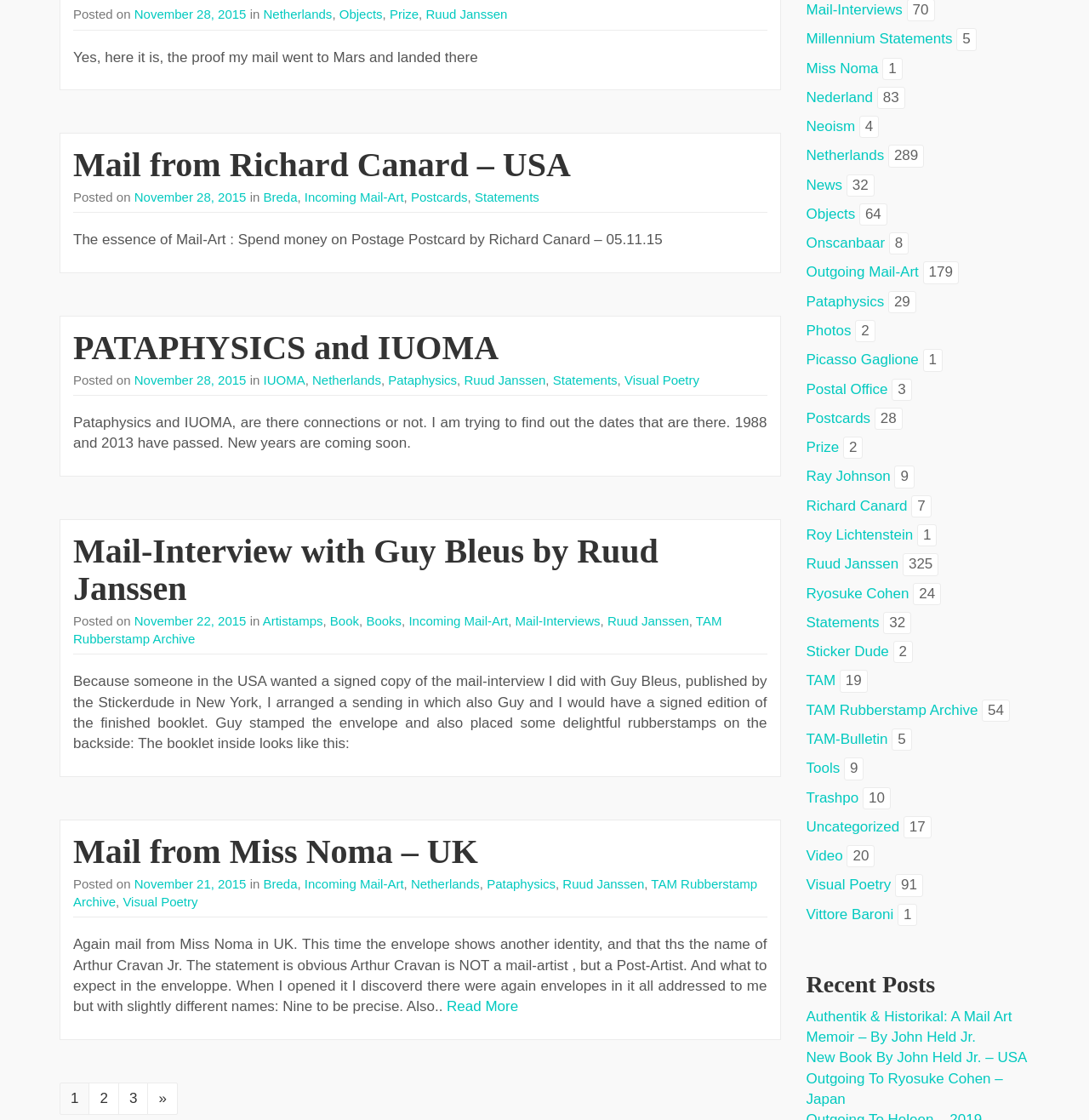Answer the question using only one word or a concise phrase: What is the topic of the third article?

Pataphysics and IUOMA